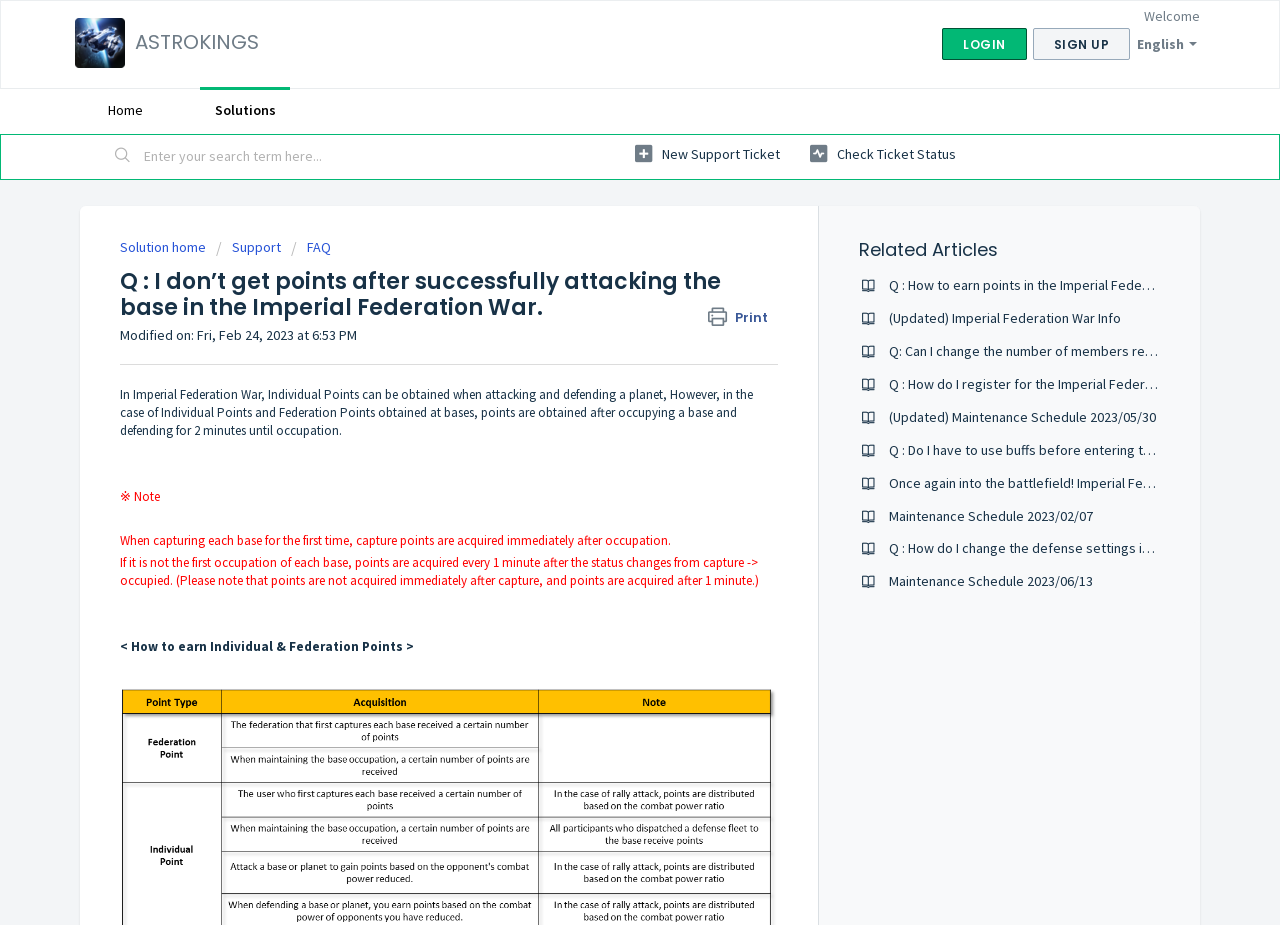Identify the bounding box coordinates of the region that should be clicked to execute the following instruction: "Click the login button".

[0.736, 0.03, 0.802, 0.065]